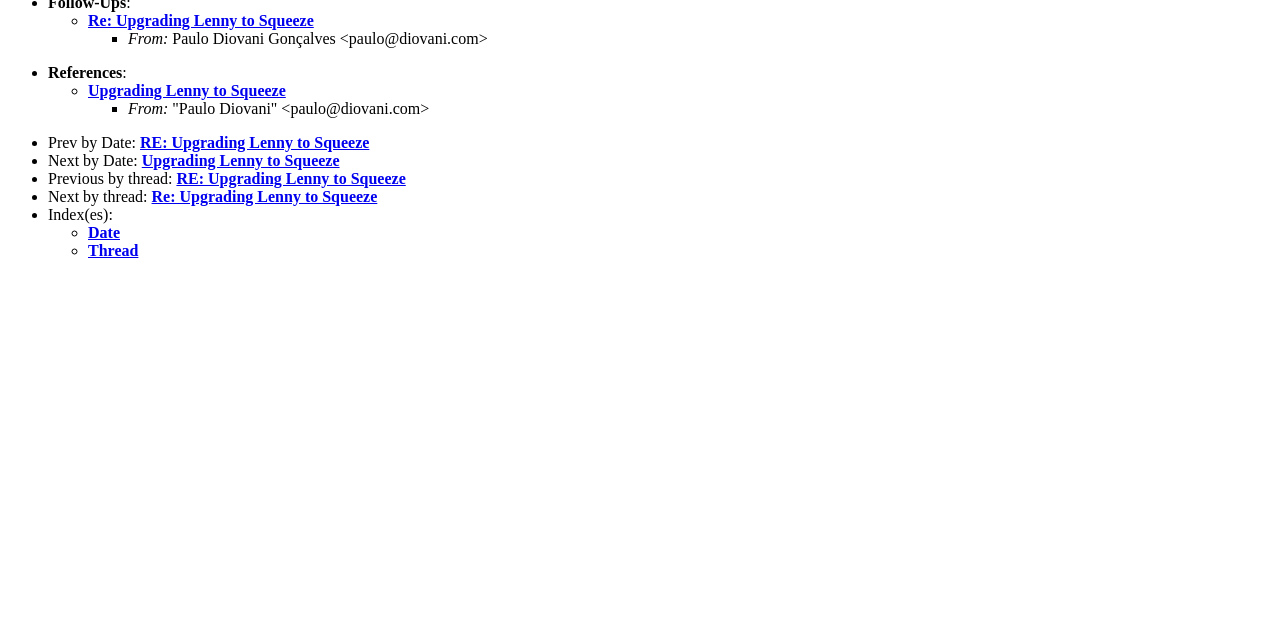Calculate the bounding box coordinates for the UI element based on the following description: "RE: Upgrading Lenny to Squeeze". Ensure the coordinates are four float numbers between 0 and 1, i.e., [left, top, right, bottom].

[0.138, 0.265, 0.317, 0.292]